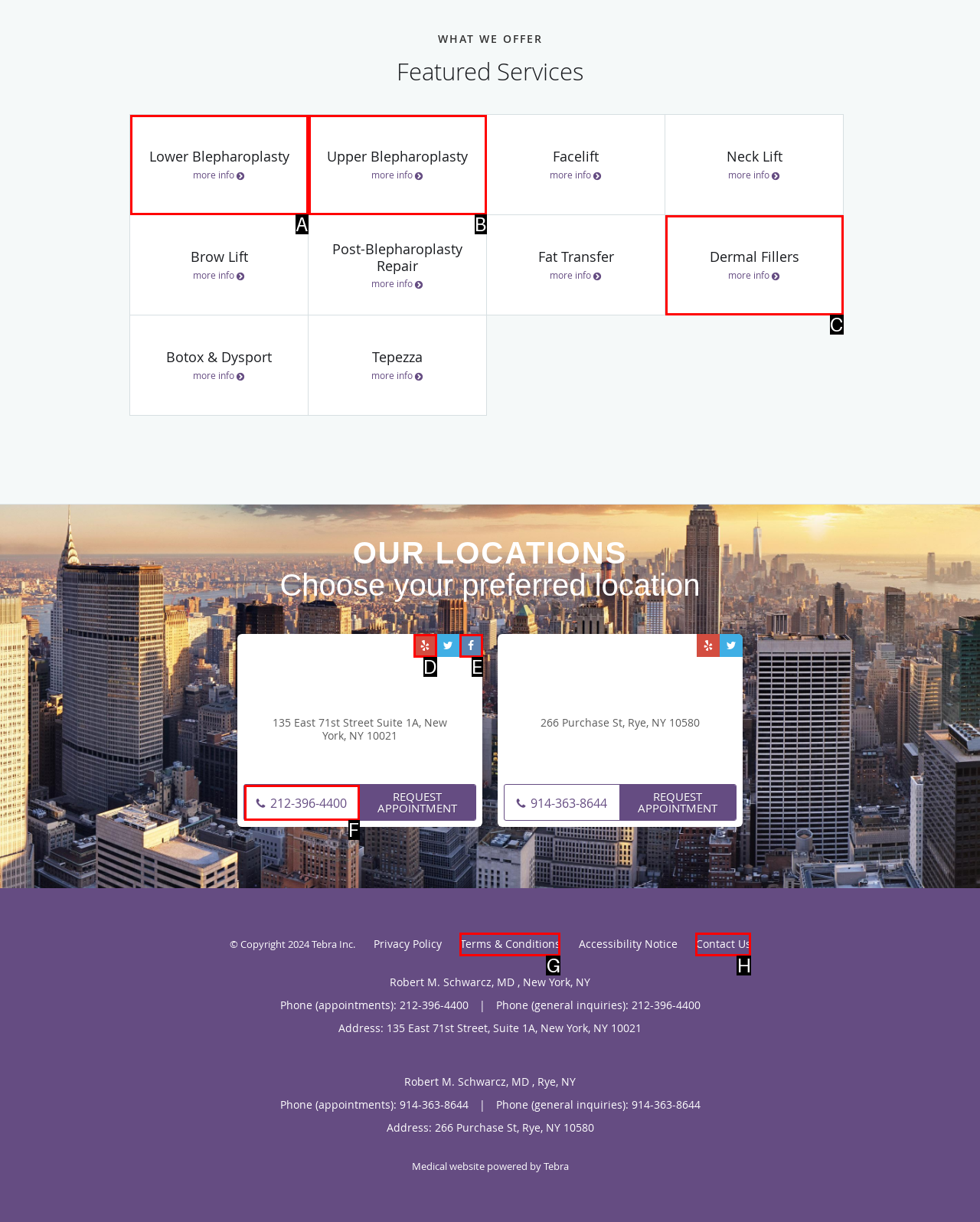Determine the option that aligns with this description: Gear Motor
Reply with the option's letter directly.

None